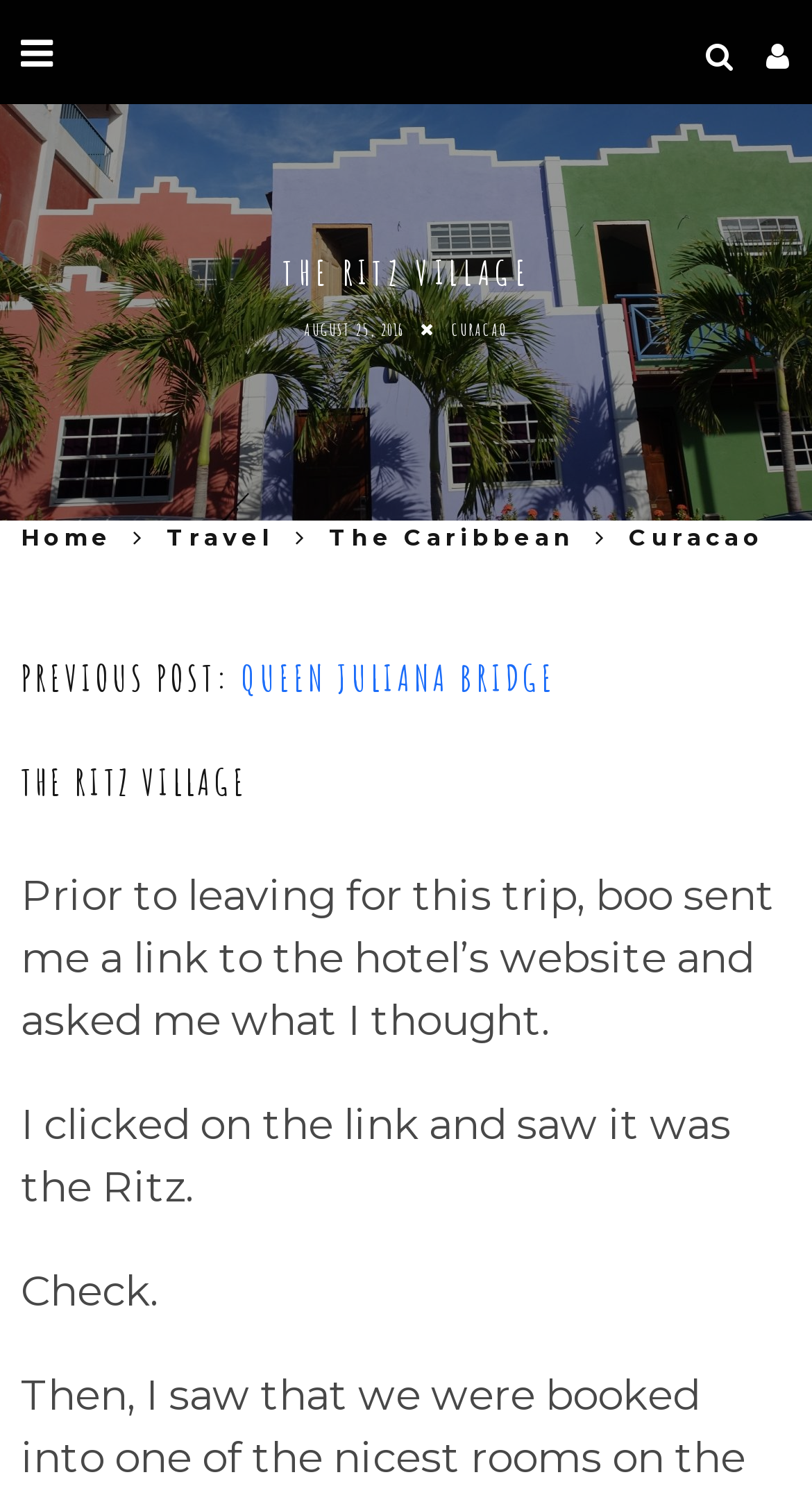Offer a thorough description of the webpage.

The webpage is about The Ritz Village, with a focus on Social Vixen. At the top left corner, there are three social media links, represented by icons. On the top center, the title "THE RITZ VILLAGE" is prominently displayed. Below the title, there is a timestamp indicating the post was made on August 25, 2016. To the right of the timestamp, there is a link to "CURACAO".

On the left side of the page, there is a navigation menu with links to "Home", "Travel", "The Caribbean", and "Curacao". Below the navigation menu, there is a section with a heading "PREVIOUS POST: QUEEN JULIANA BRIDGE", which contains a link to the previous post. 

The main content of the page is a blog post about The Ritz Village, which starts with a heading "THE RITZ VILLAGE". The post consists of three paragraphs of text, describing the author's experience with the hotel's website and their impression of the Ritz. The text is arranged in a vertical column, taking up most of the page's content area.